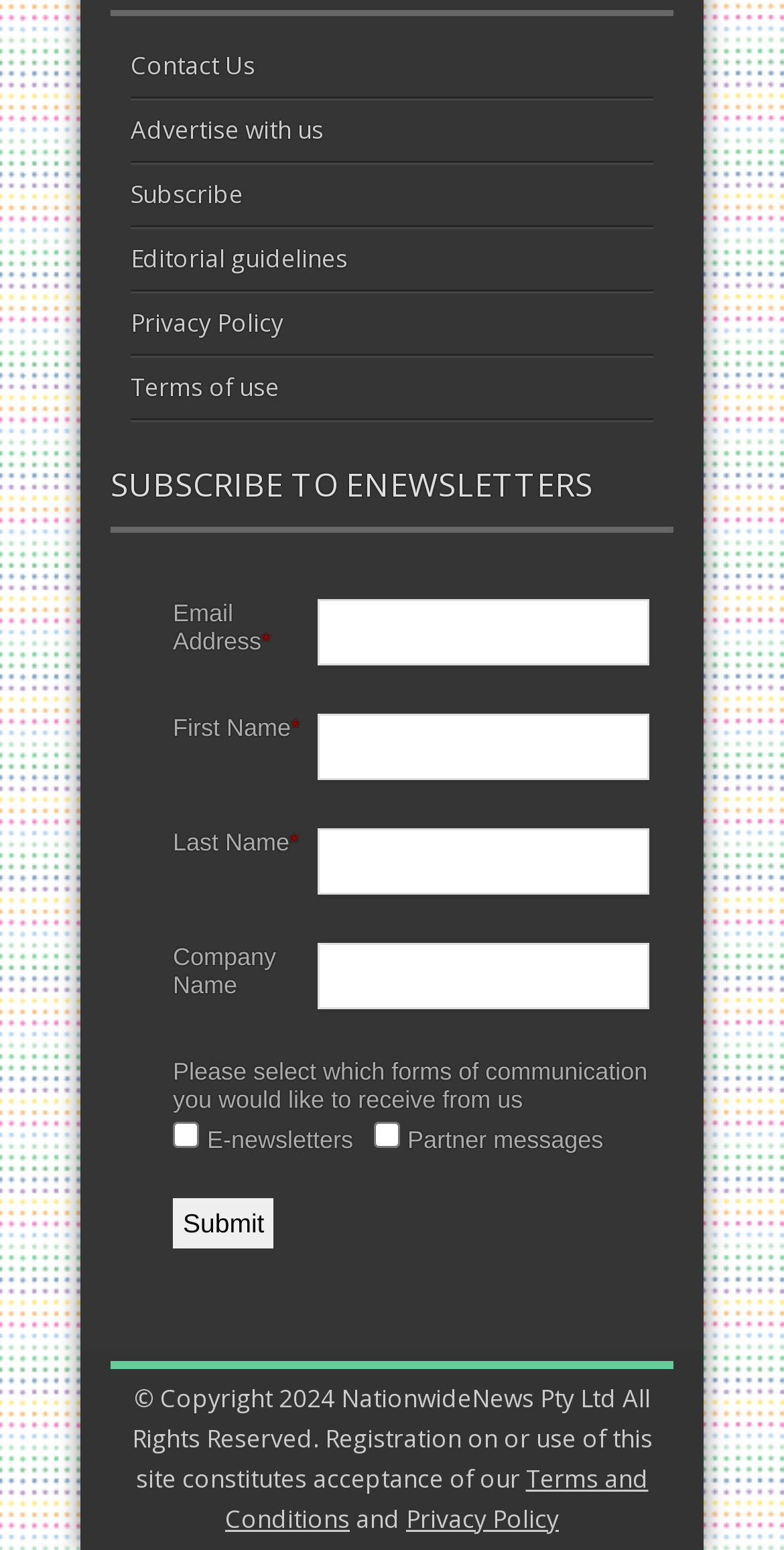Please examine the image and provide a detailed answer to the question: What types of communication can users receive?

The webpage contains a section with checkboxes labeled 'E-newsletters' and 'Partner messages', allowing users to select the types of communication they wish to receive from the website.